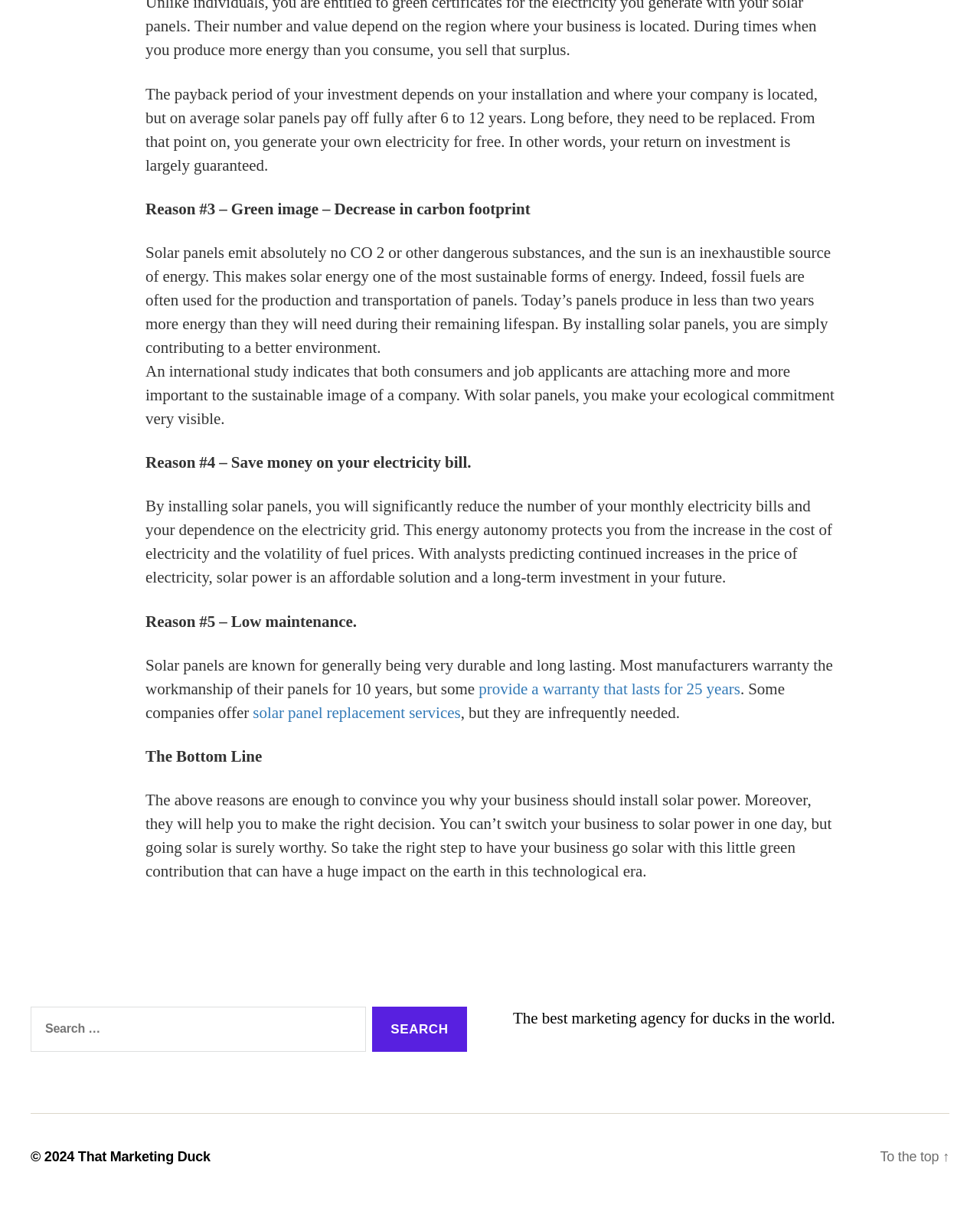From the element description: "solar panel replacement services", extract the bounding box coordinates of the UI element. The coordinates should be expressed as four float numbers between 0 and 1, in the order [left, top, right, bottom].

[0.258, 0.592, 0.47, 0.609]